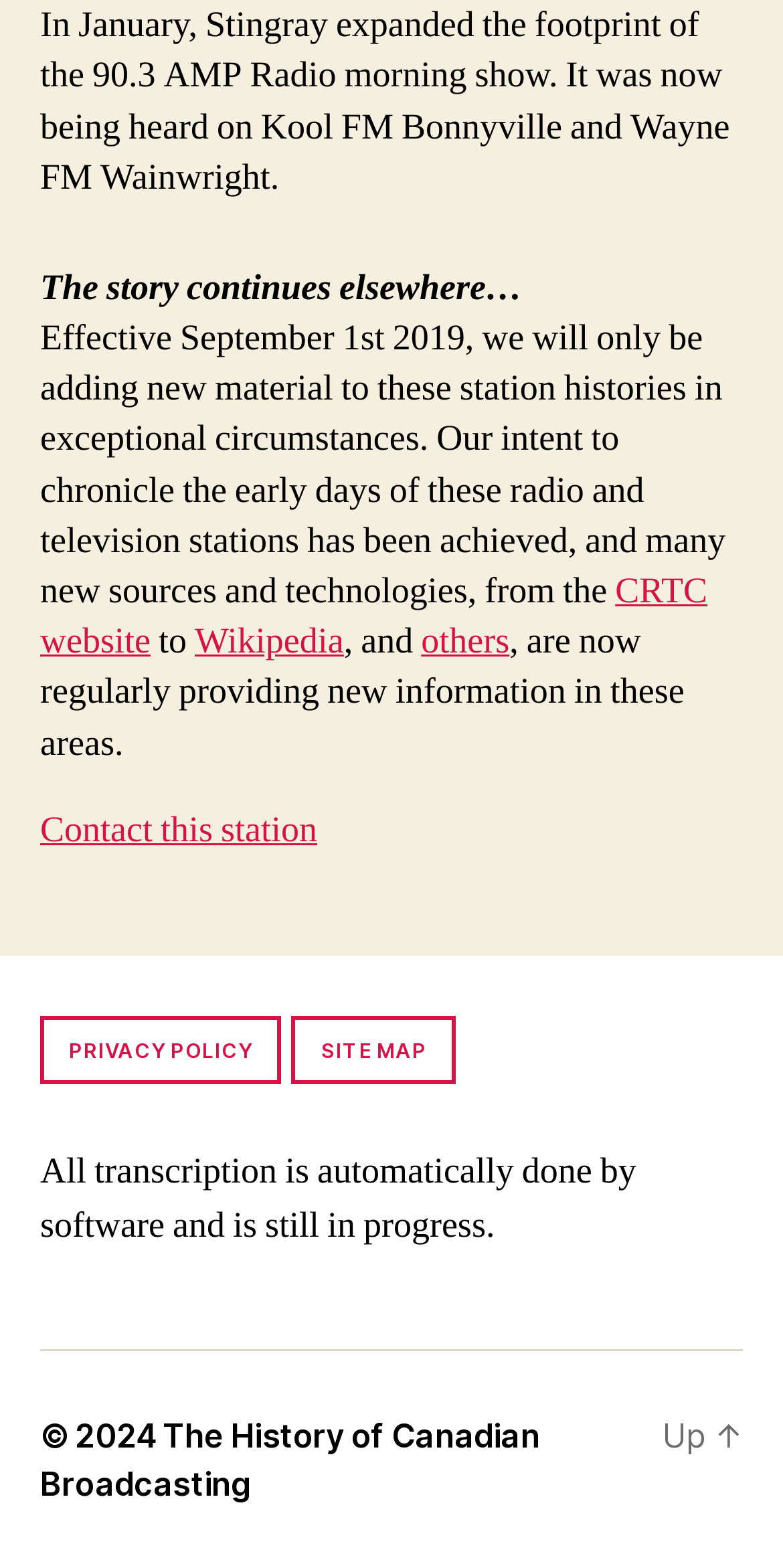What is the copyright year mentioned? Examine the screenshot and reply using just one word or a brief phrase.

2024